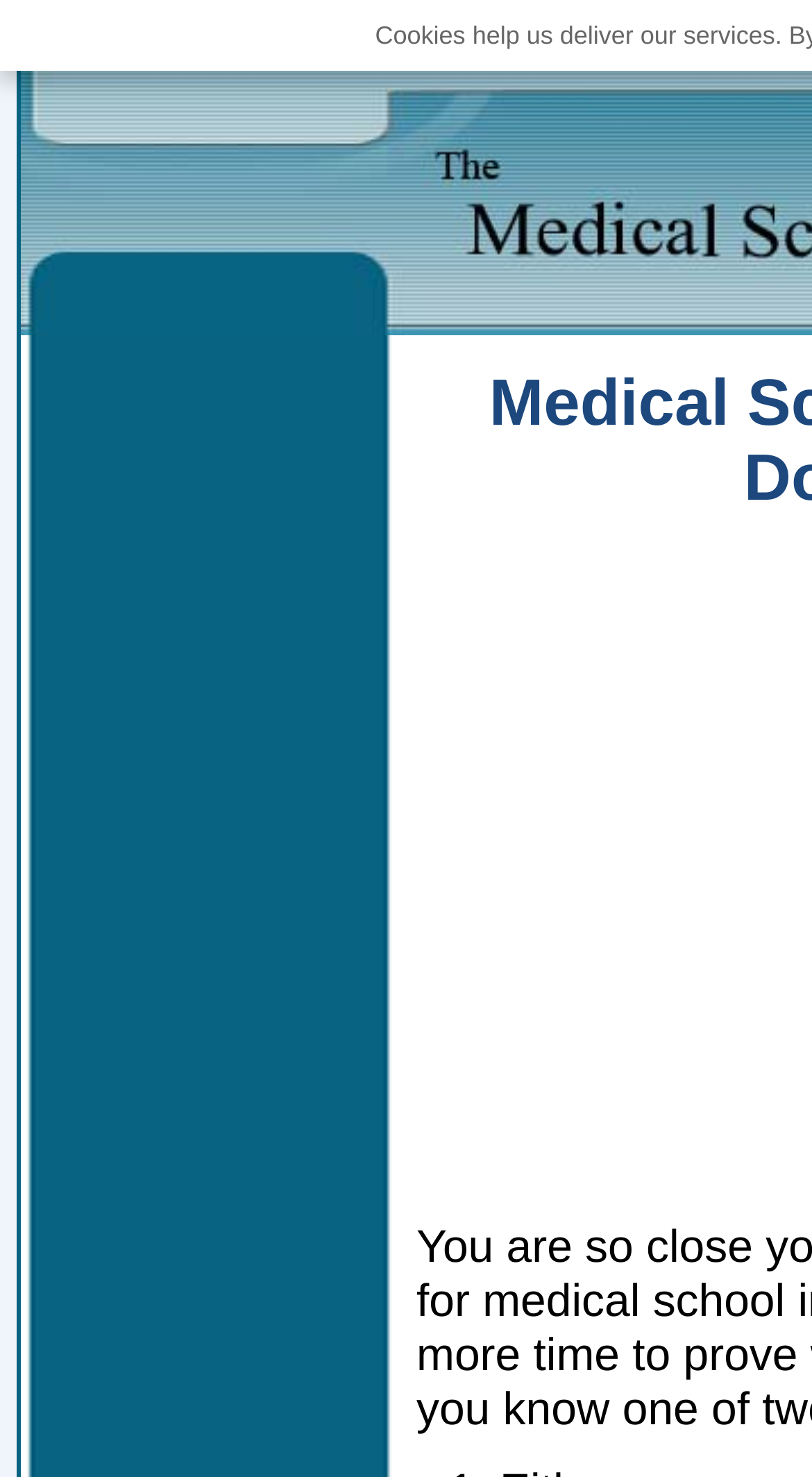Identify the webpage's primary heading and generate its text.

Medical School Interview Success
Do It Right, Get In